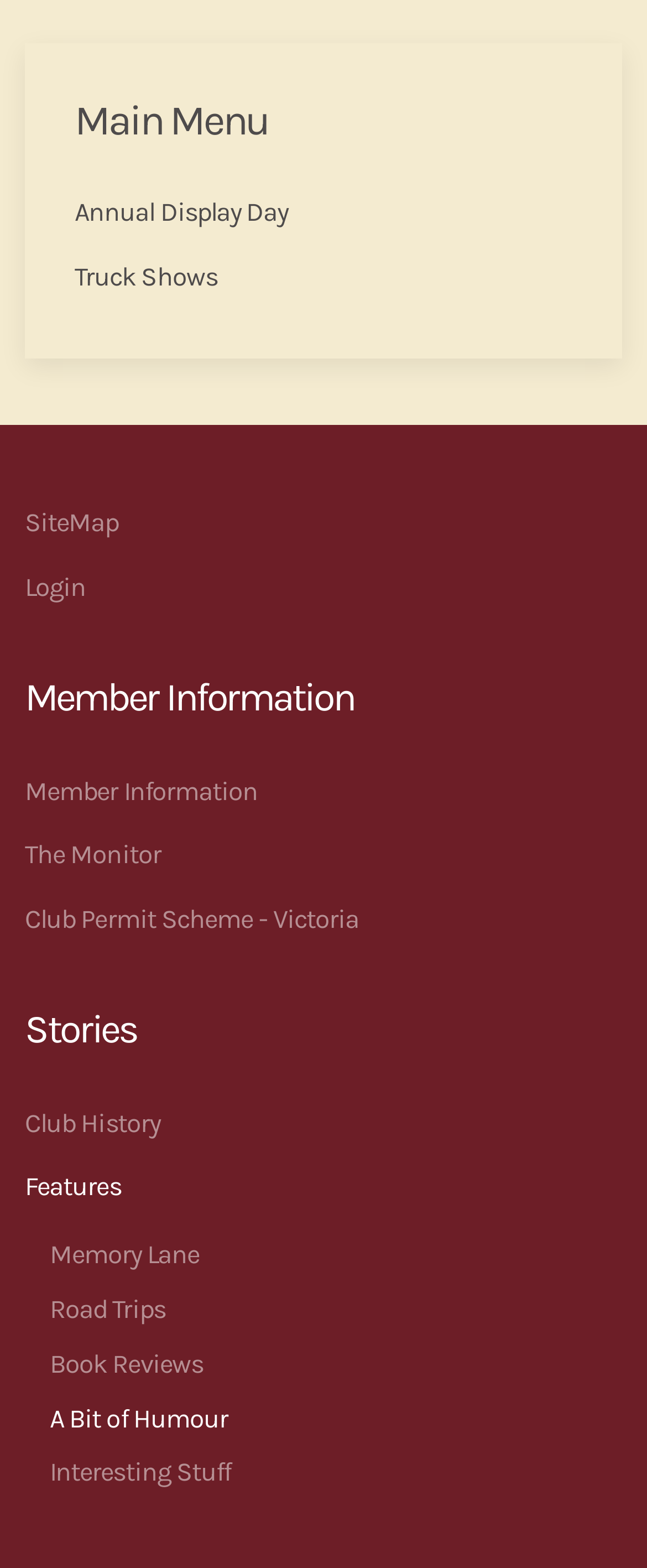What is the first menu item?
Look at the screenshot and respond with a single word or phrase.

Annual Display Day